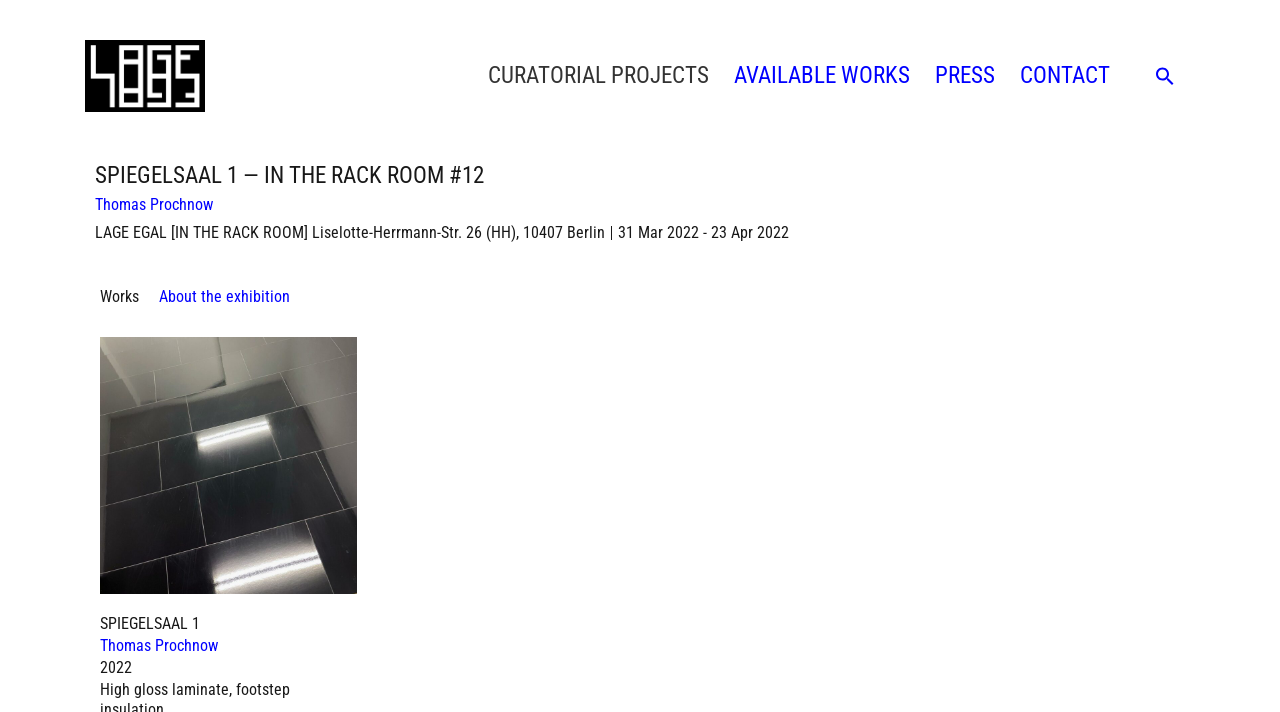What is the name of the curator?
Please interpret the details in the image and answer the question thoroughly.

I found the answer by looking at the link element with the text 'Thomas Prochnow' which is likely to be the name of the curator.